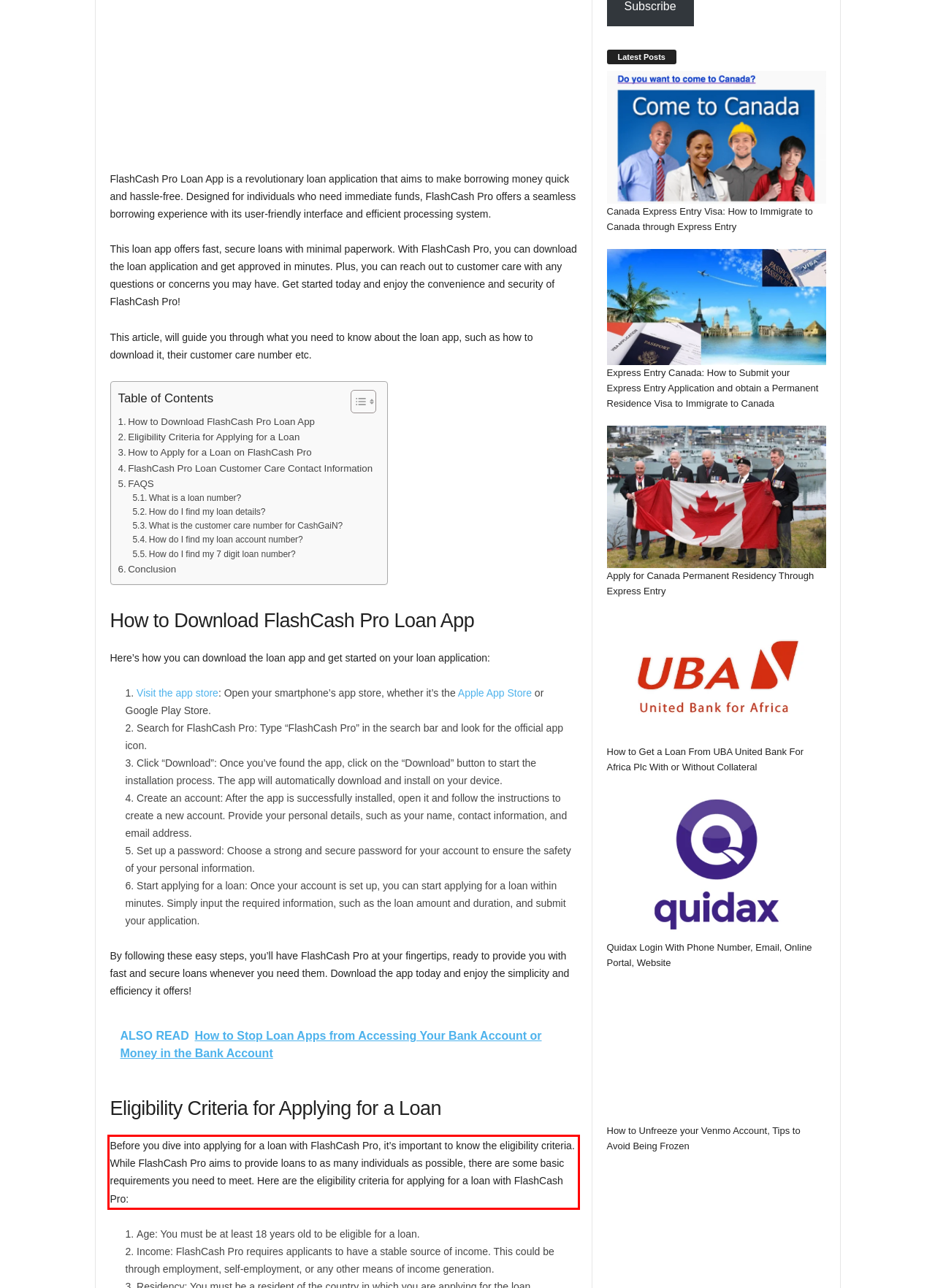You are provided with a webpage screenshot that includes a red rectangle bounding box. Extract the text content from within the bounding box using OCR.

Before you dive into applying for a loan with FlashCash Pro, it’s important to know the eligibility criteria. While FlashCash Pro aims to provide loans to as many individuals as possible, there are some basic requirements you need to meet. Here are the eligibility criteria for applying for a loan with FlashCash Pro: